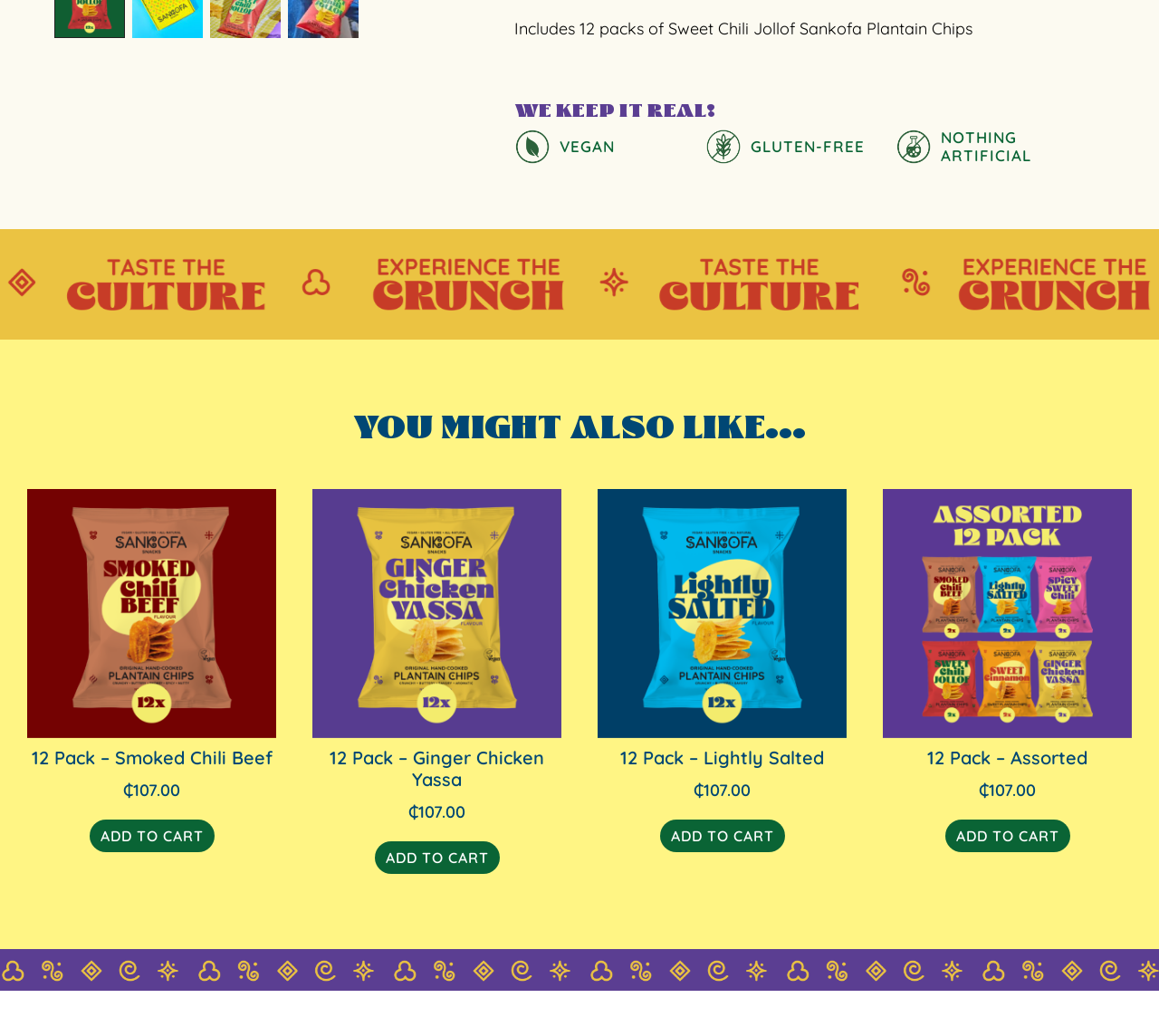Given the element description, predict the bounding box coordinates in the format (top-left x, top-left y, bottom-right x, bottom-right y), using floating point numbers between 0 and 1: Add to cart

[0.077, 0.791, 0.185, 0.822]